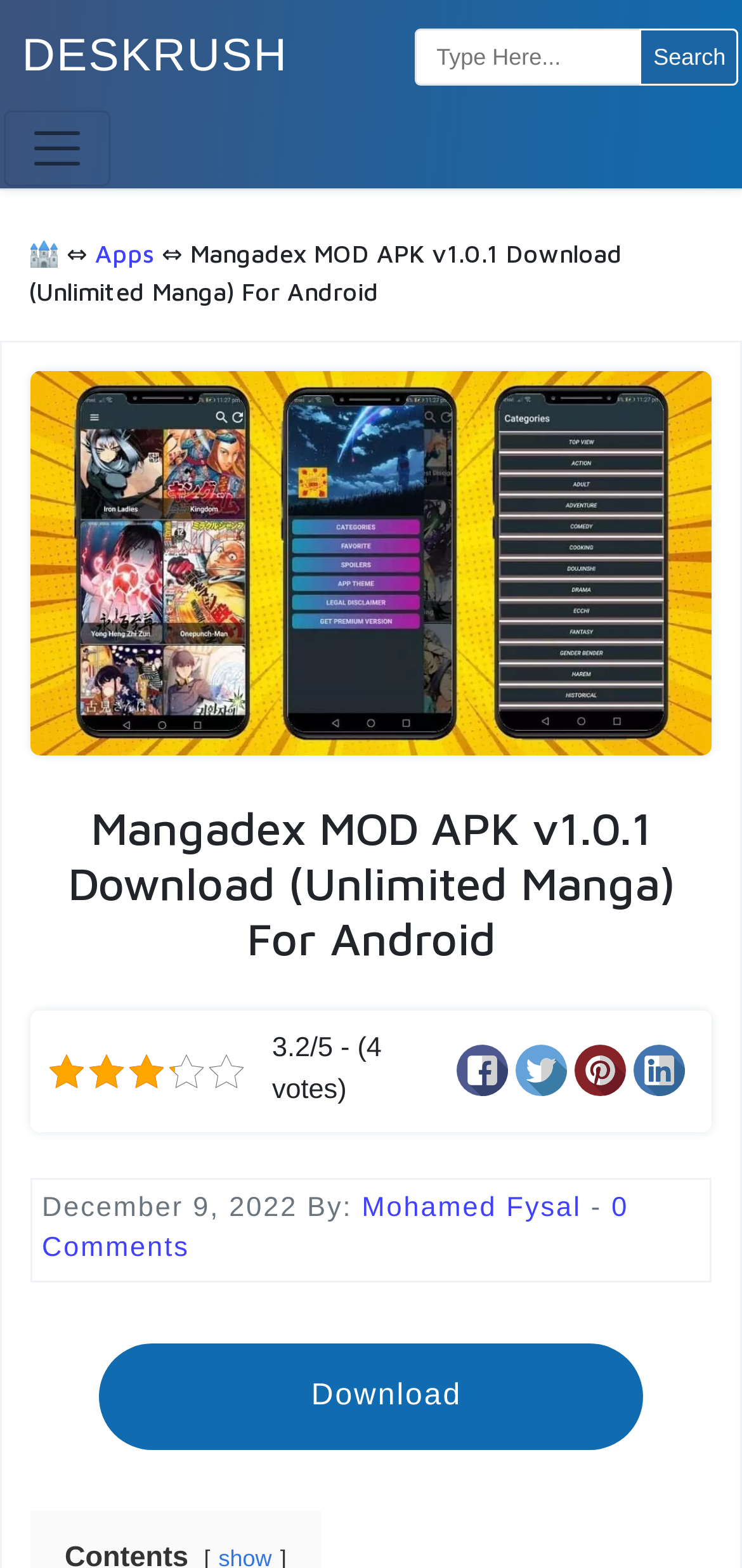Please mark the clickable region by giving the bounding box coordinates needed to complete this instruction: "Visit DESKRUSH".

[0.004, 0.002, 0.414, 0.07]